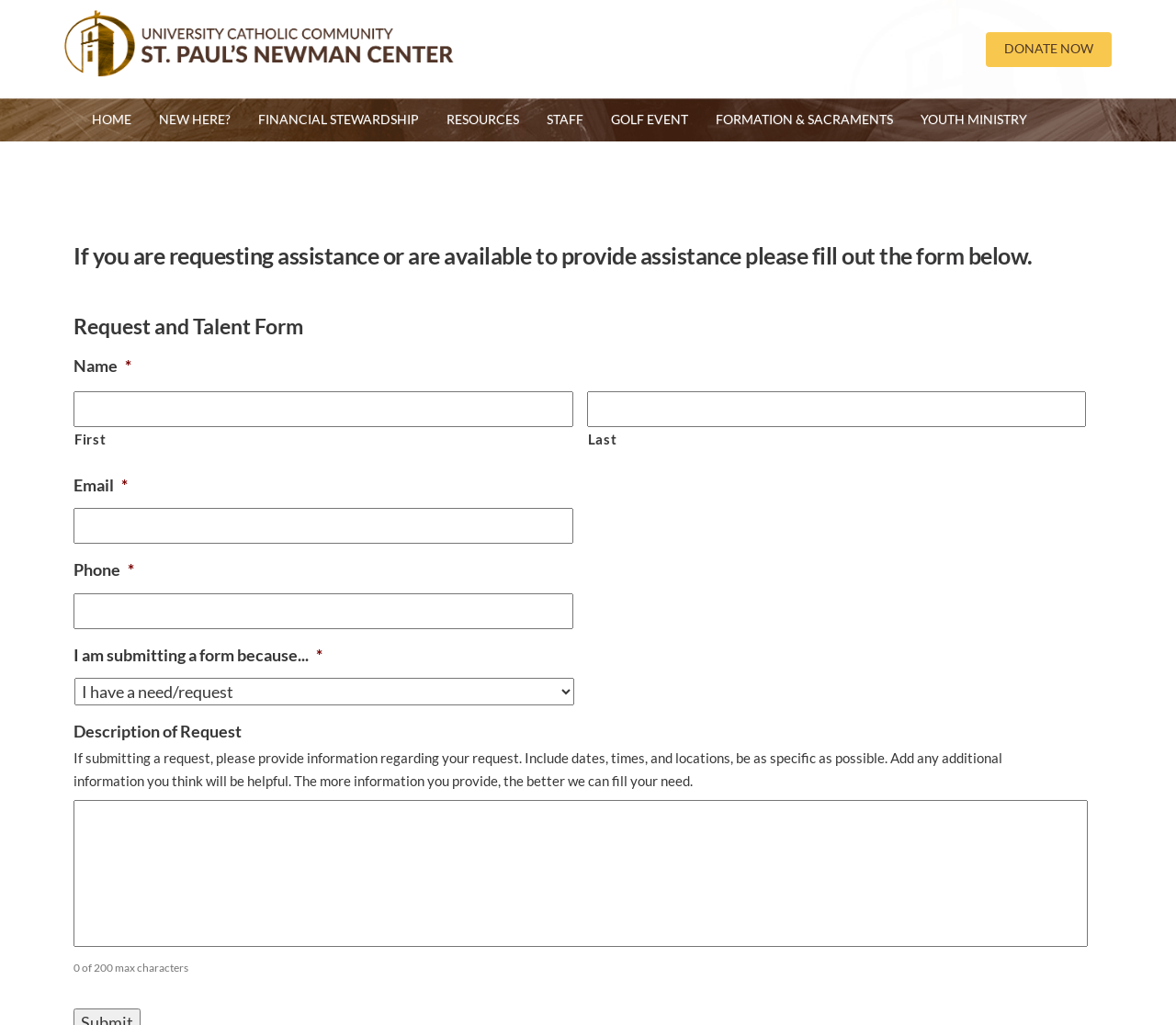Determine the bounding box coordinates of the element's region needed to click to follow the instruction: "Enter a description of request in the text field". Provide these coordinates as four float numbers between 0 and 1, formatted as [left, top, right, bottom].

[0.062, 0.781, 0.925, 0.924]